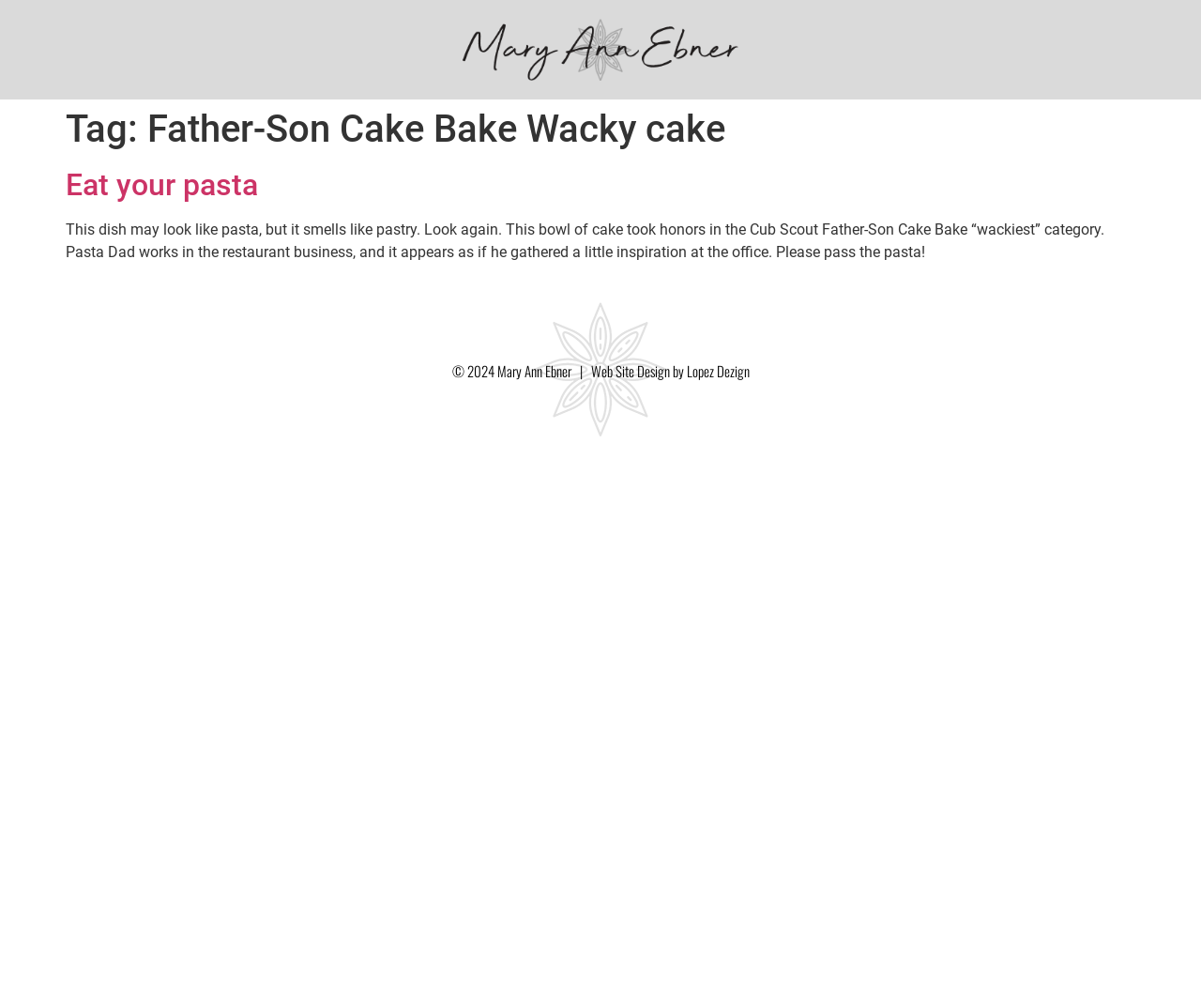Answer the question in one word or a short phrase:
Who is the author of the webpage?

Mary Ann Ebner